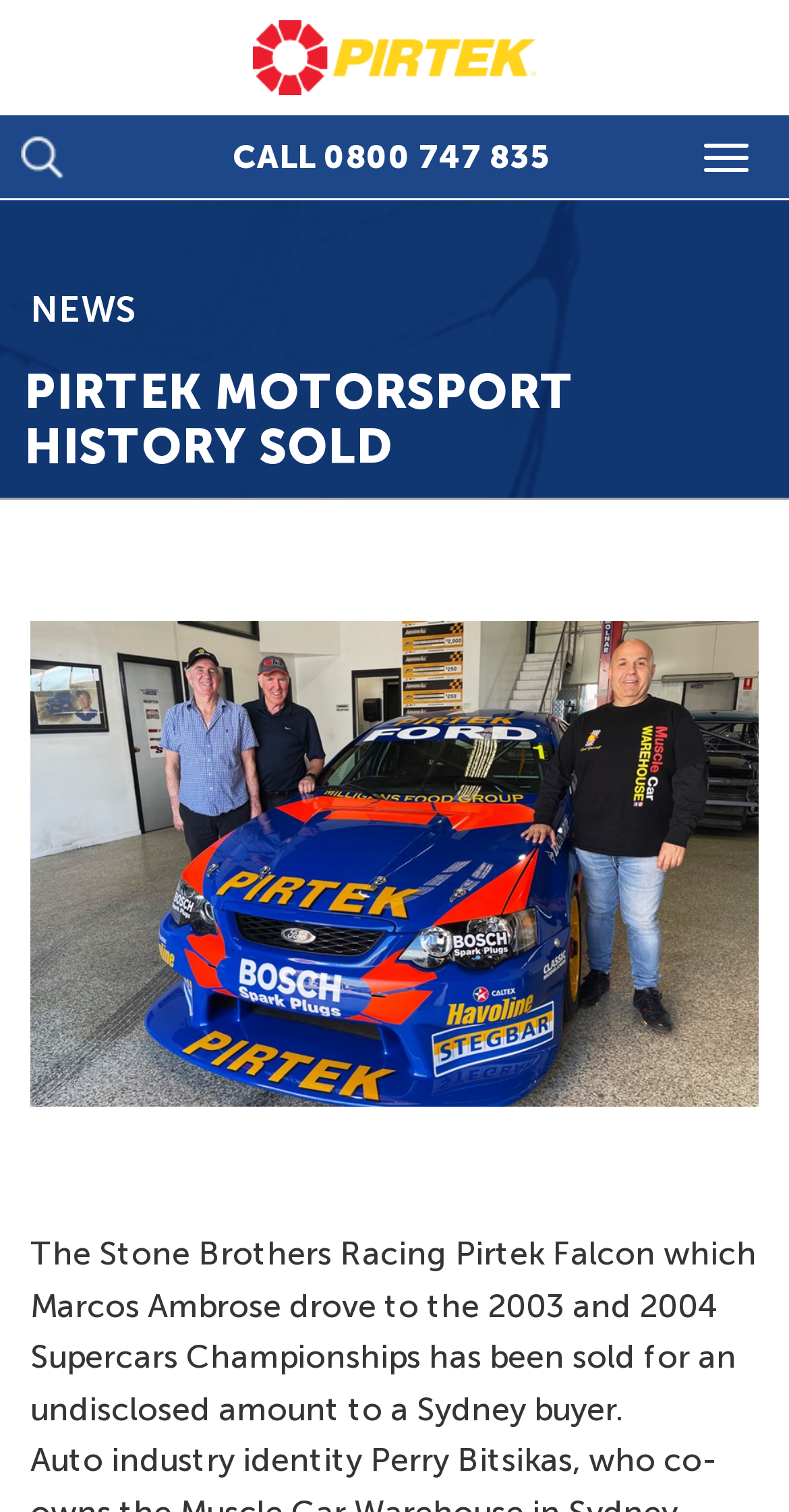Offer a thorough description of the webpage.

The webpage is about Pirtek Motorsport History being sold. At the top left, there is a link to "pirtek" accompanied by a "pirtek" image. Below this, there are three elements aligned horizontally: a link with no text, a link to call 0800 747 835, and a "Toggle navigation" button. 

To the right of the "pirtek" link and image, there is a heading that reads "NEWS". Below this, the main title "PIRTEK MOTORSPORT HISTORY SOLD" is prominently displayed across the page. 

Underneath the title, there is a large image of the Pirtek Historic Car, which takes up most of the page's width. Below the image, a paragraph of text explains that the Stone Brothers Racing Pirtek Falcon, driven by Marcos Ambrose to win the 2003 and 2004 Supercars Championships, has been sold to a Sydney buyer for an undisclosed amount.